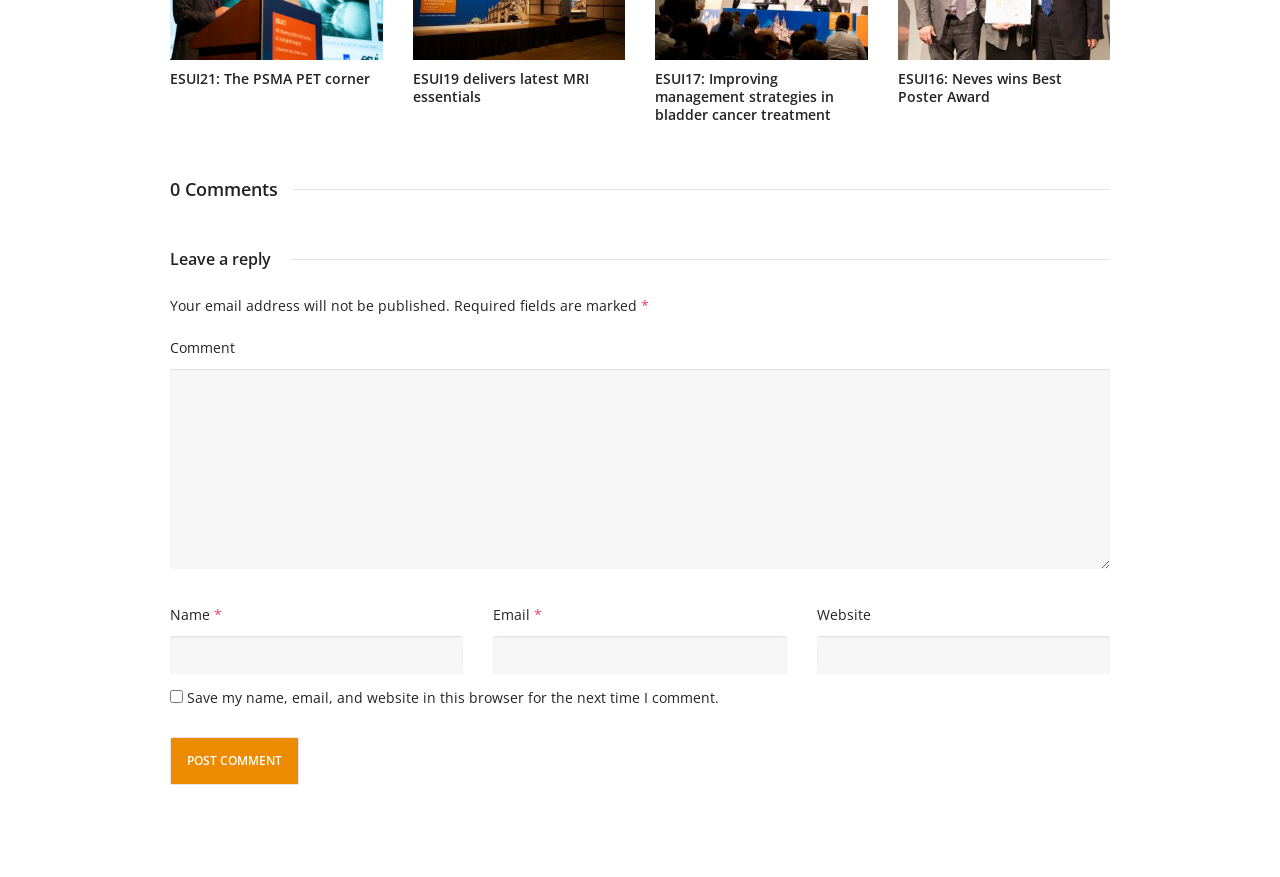Identify and provide the bounding box for the element described by: "parent_node: Website name="url"".

[0.638, 0.725, 0.867, 0.768]